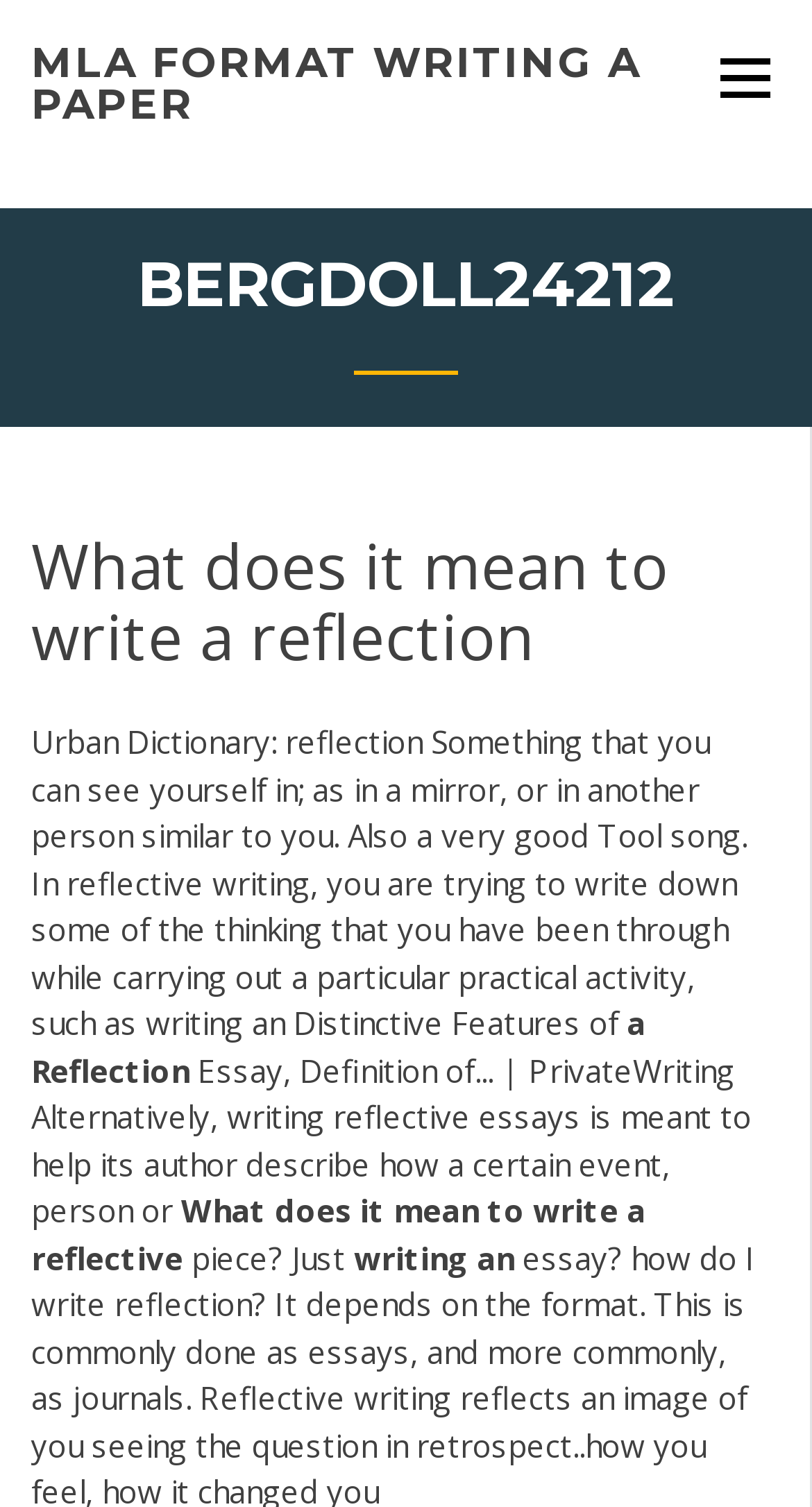Given the content of the image, can you provide a detailed answer to the question?
What is the topic of the webpage?

The webpage appears to be discussing the topic of writing a reflection, as evident from the heading elements and the StaticText elements that provide information about reflection and reflective writing.